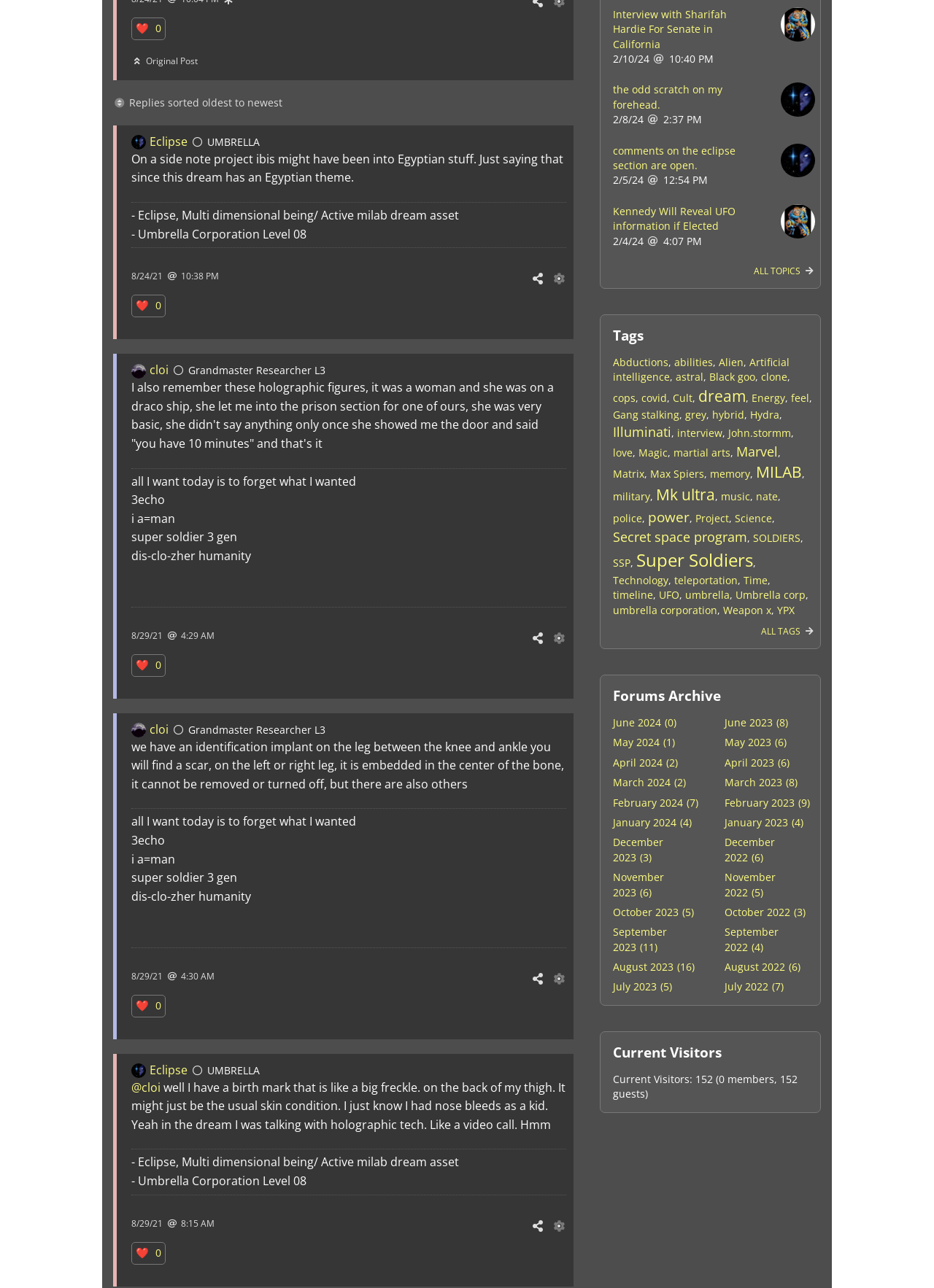Please provide the bounding box coordinates for the element that needs to be clicked to perform the instruction: "Click the 'APPLY NOW ON SEEK' button". The coordinates must consist of four float numbers between 0 and 1, formatted as [left, top, right, bottom].

None